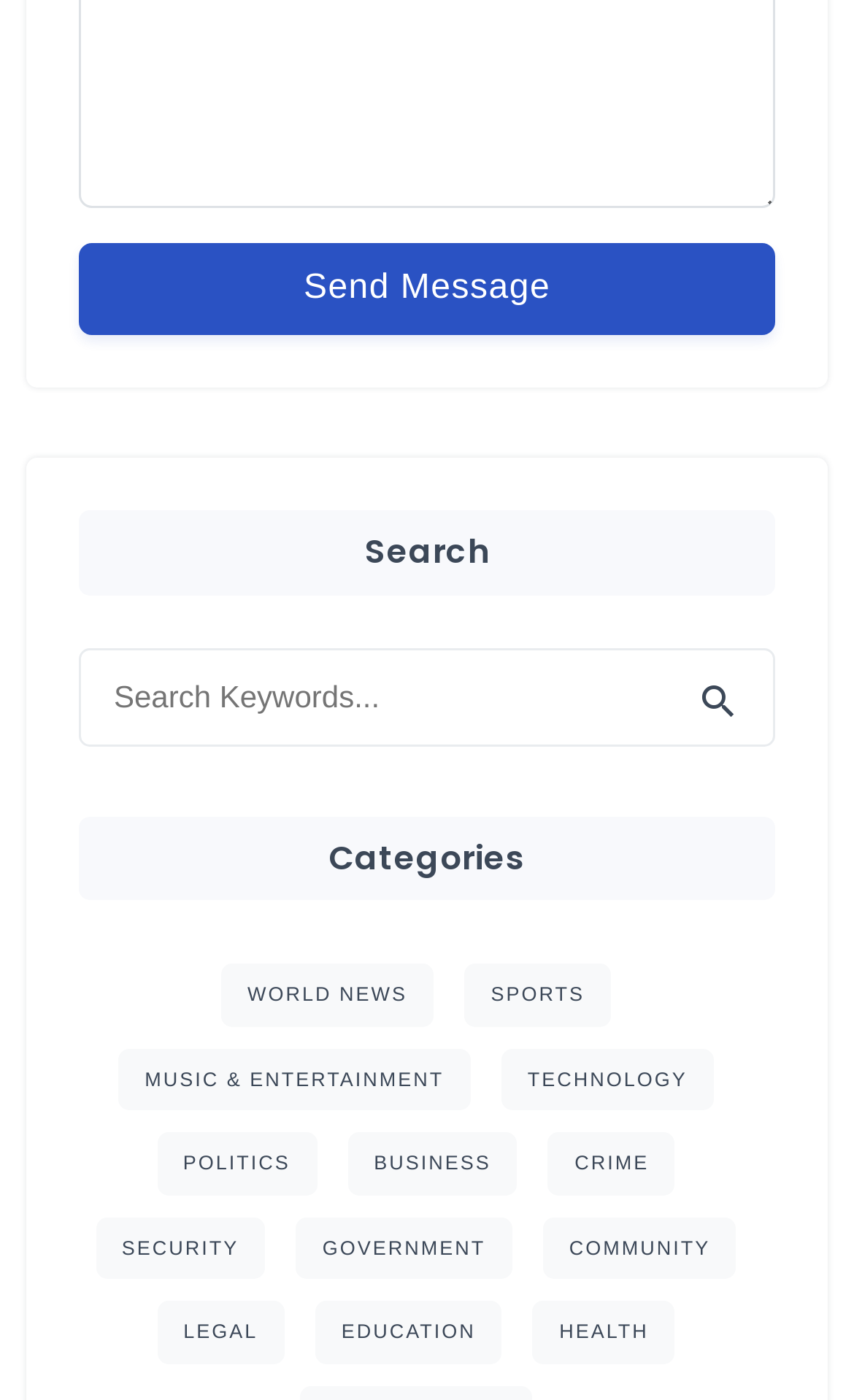Answer the question briefly using a single word or phrase: 
What is the purpose of the button at the top?

Send Message